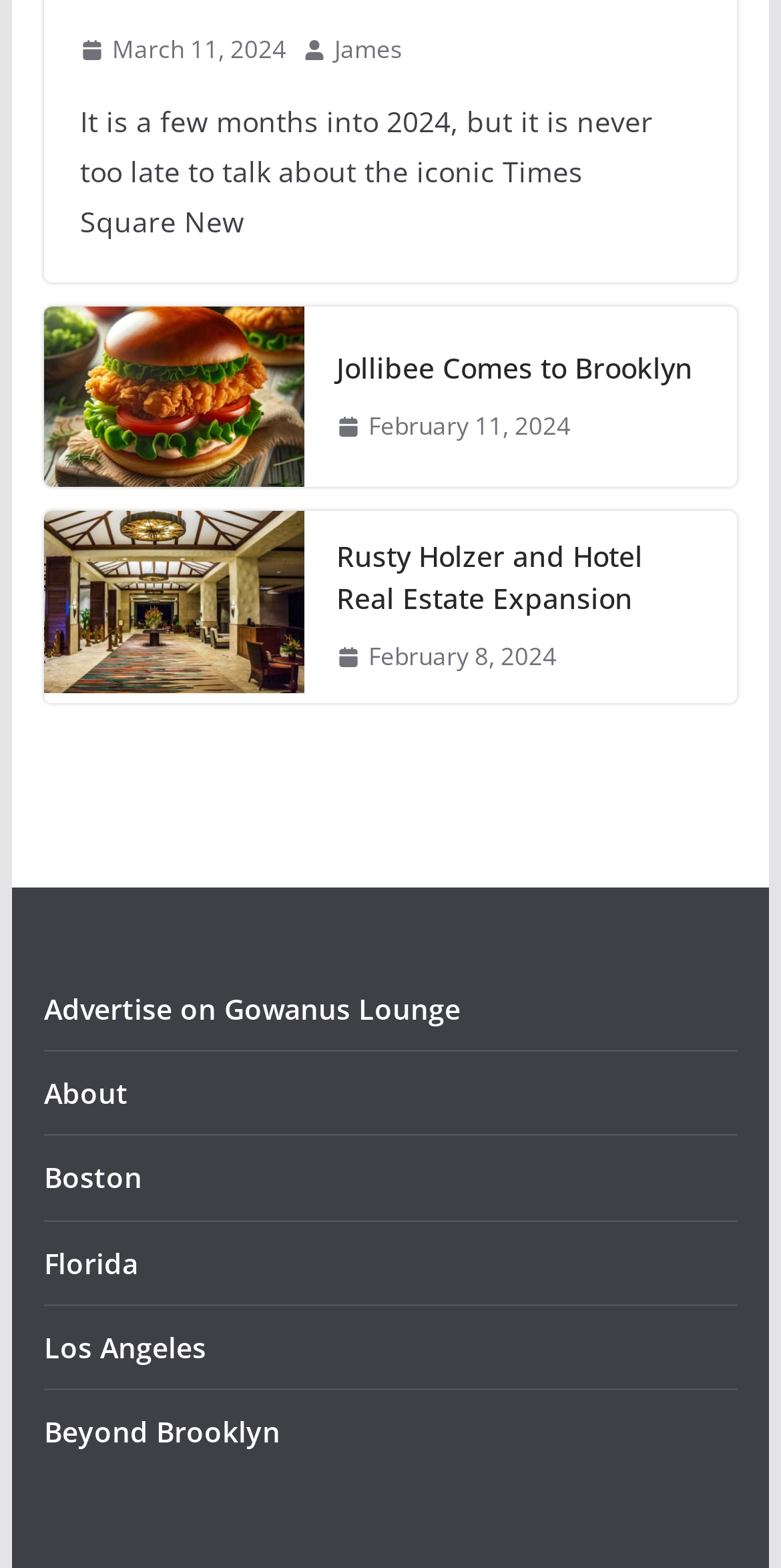Based on the description "James", find the bounding box of the specified UI element.

[0.428, 0.018, 0.515, 0.046]